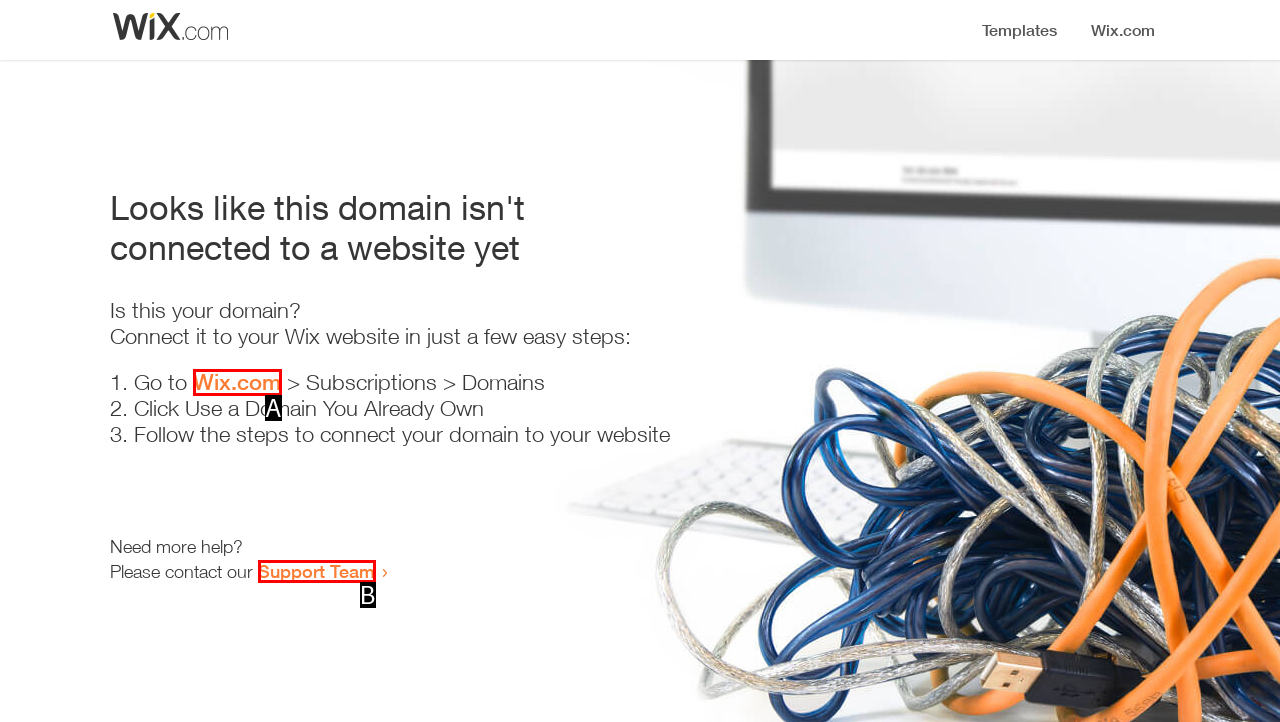Match the description: Wix.com to the correct HTML element. Provide the letter of your choice from the given options.

A